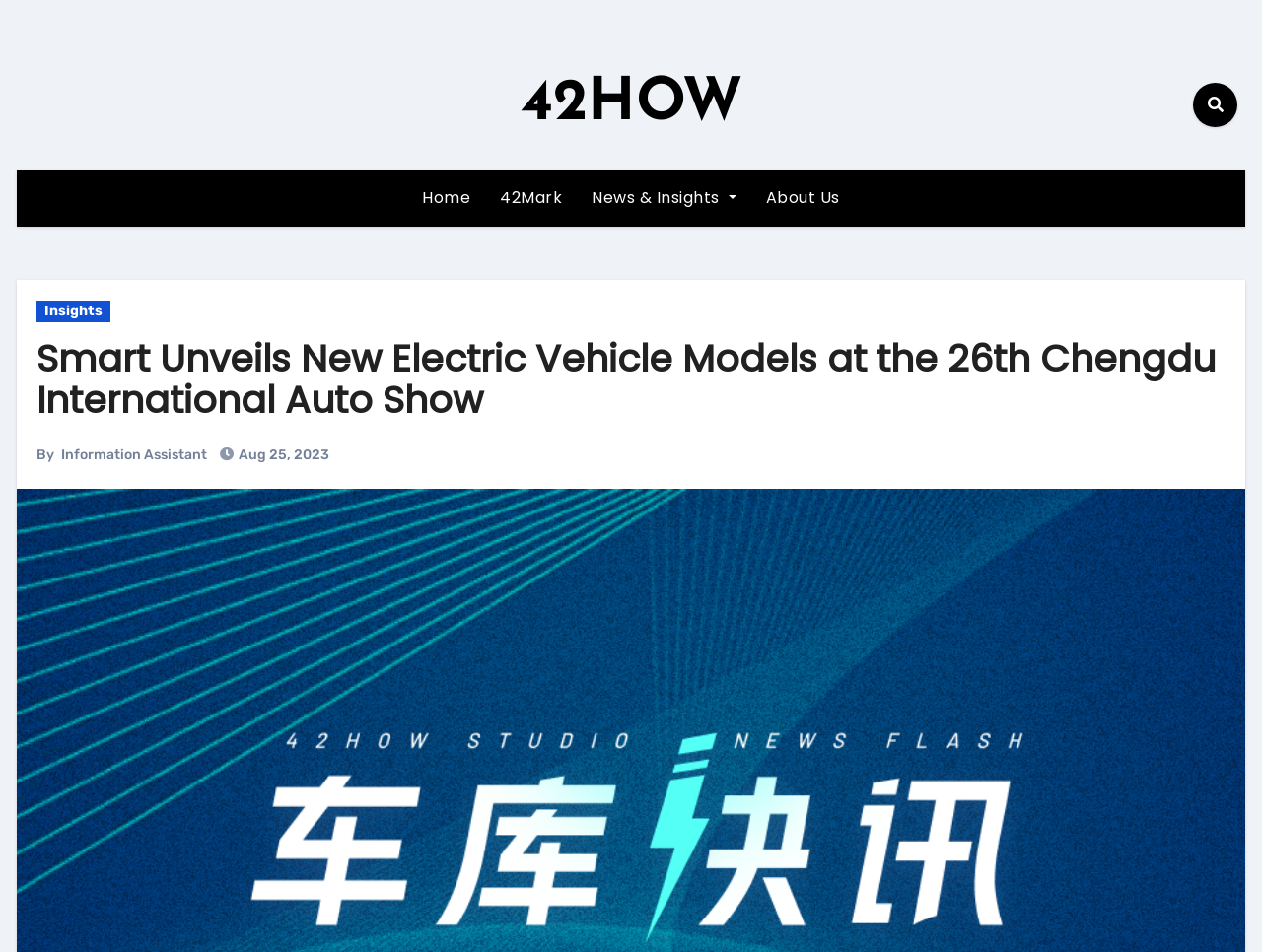Given the description "News & Insights", provide the bounding box coordinates of the corresponding UI element.

[0.457, 0.178, 0.595, 0.239]